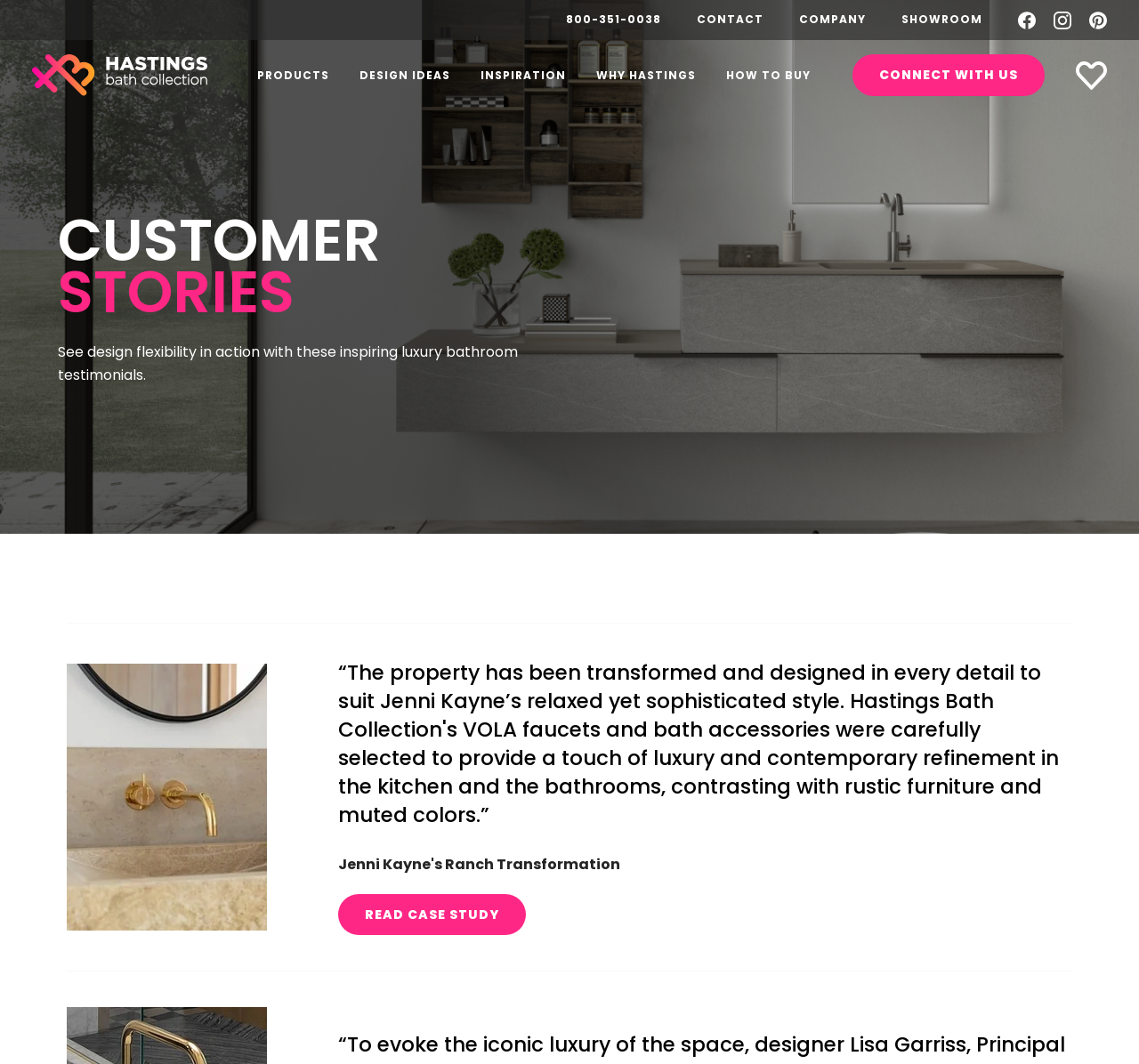Given the element description "800-351-0038 CONTACT COMPANY SHOWROOM", identify the bounding box of the corresponding UI element.

[0.497, 0.0, 0.862, 0.038]